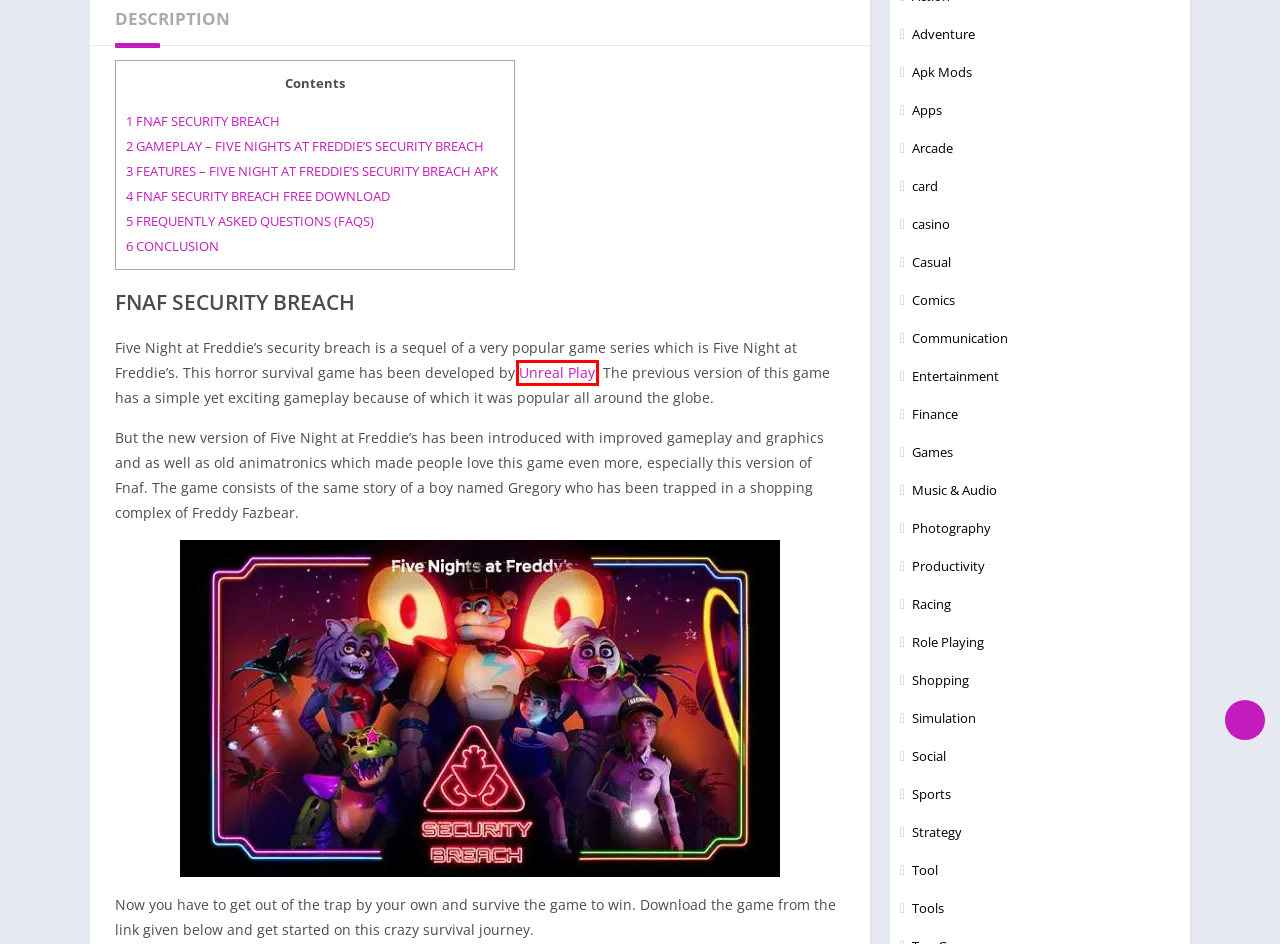You are given a screenshot depicting a webpage with a red bounding box around a UI element. Select the description that best corresponds to the new webpage after clicking the selected element. Here are the choices:
A. Finance
B. card
C. Playing and Simulating | Unreal Engine 4.27 Documentation
D. Music & Audio
E. Tools
F. Photography
G. Ultra Monster APK 2024 Latest v19.29.2.1 (For Android)
H. Simulation

C